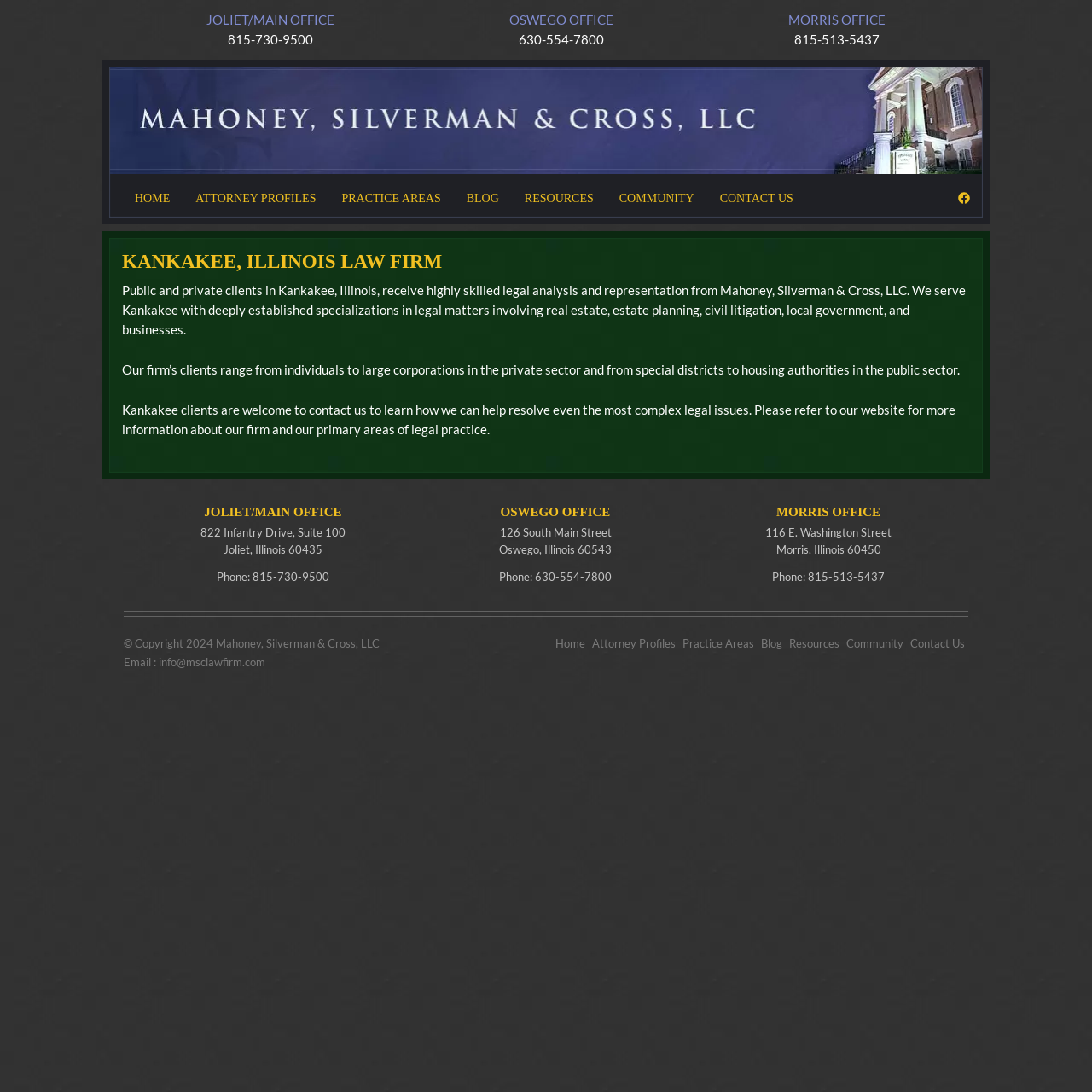Locate the primary headline on the webpage and provide its text.

KANKAKEE, ILLINOIS LAW FIRM